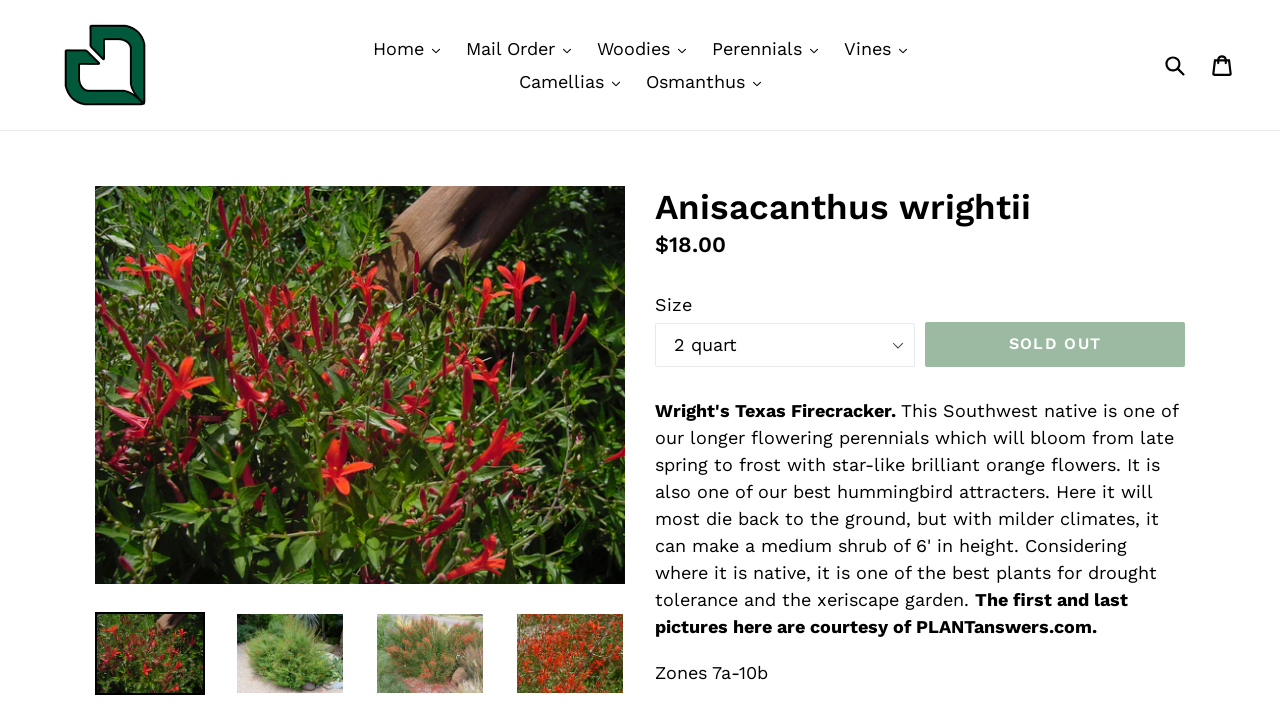Locate the bounding box coordinates of the area you need to click to fulfill this instruction: 'Search for a product'. The coordinates must be in the form of four float numbers ranging from 0 to 1: [left, top, right, bottom].

[0.906, 0.061, 0.949, 0.122]